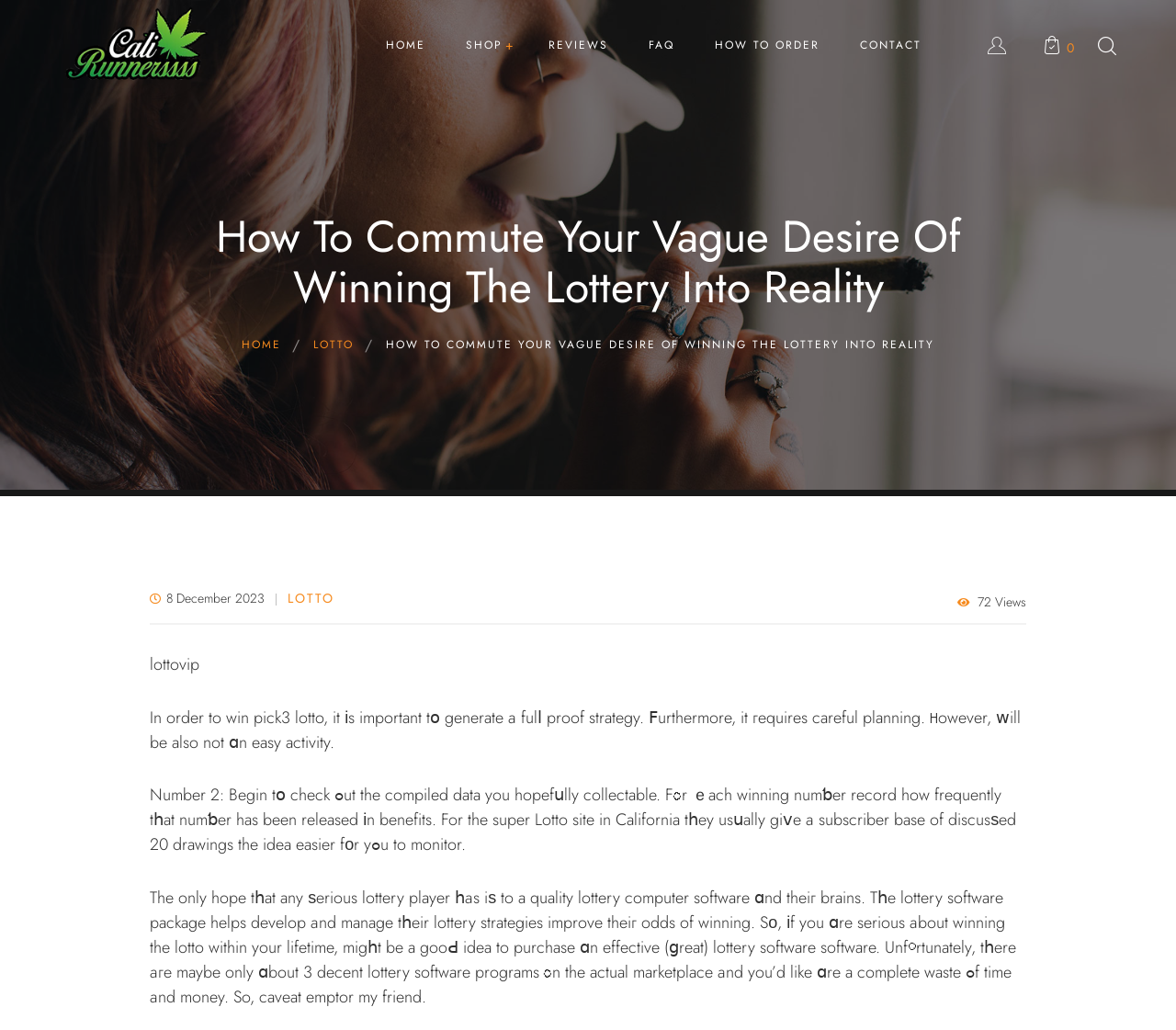Identify the bounding box coordinates of the section that should be clicked to achieve the task described: "Go to the HOME page".

[0.311, 0.032, 0.379, 0.057]